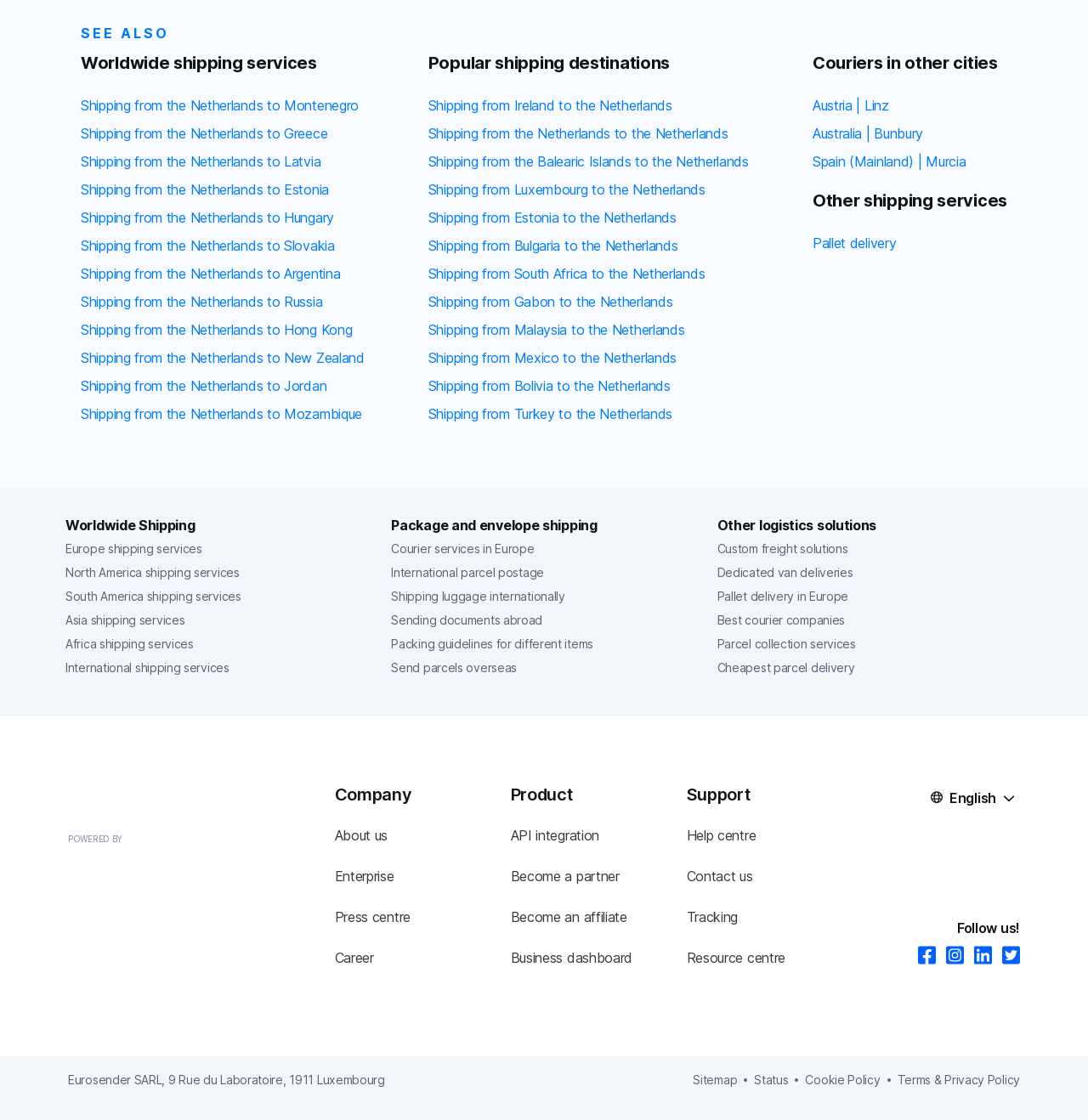What is the main shipping service offered?
Please use the visual content to give a single word or phrase answer.

Worldwide shipping